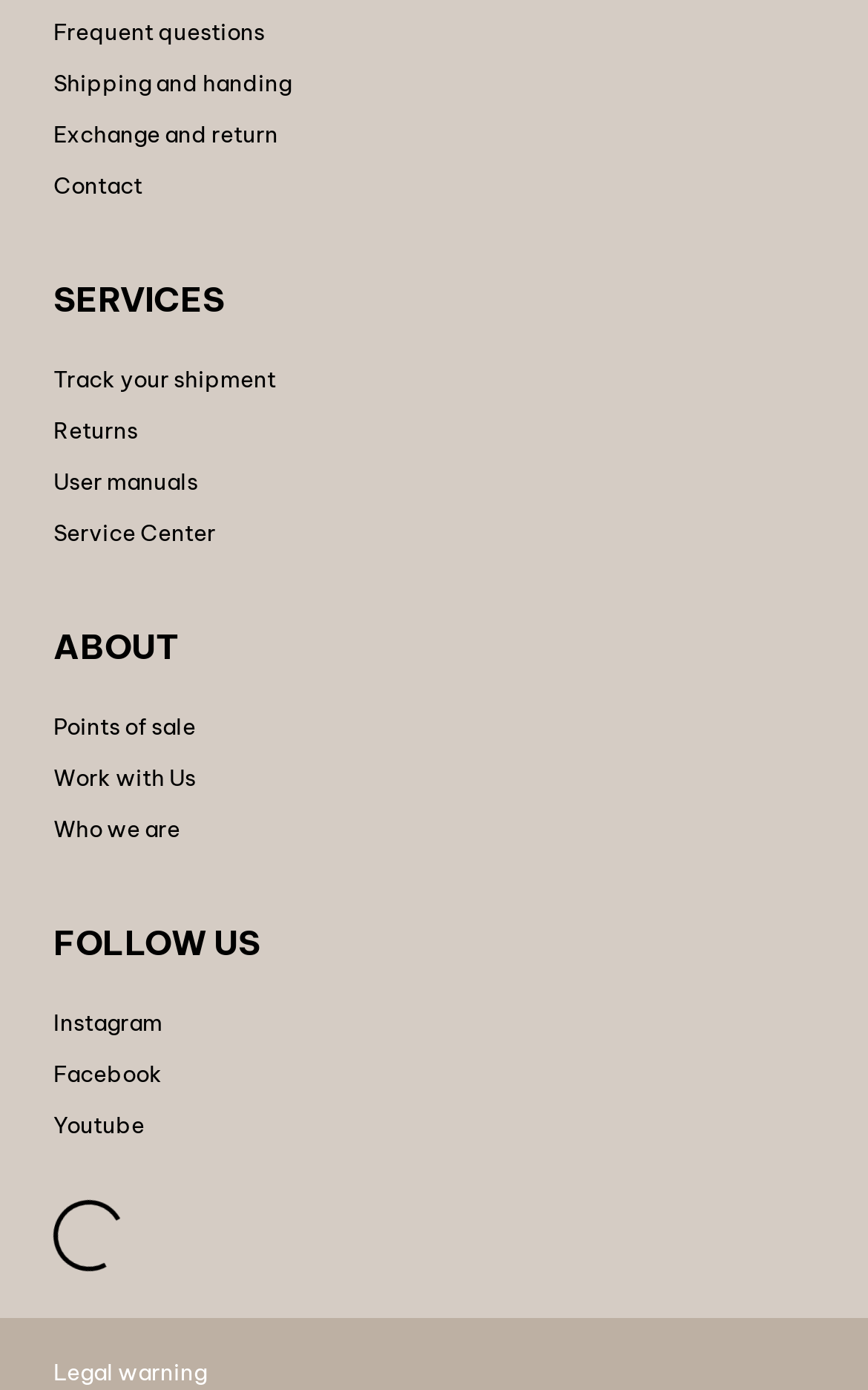Determine the bounding box coordinates of the area to click in order to meet this instruction: "Follow us on Instagram".

[0.062, 0.724, 0.3, 0.756]